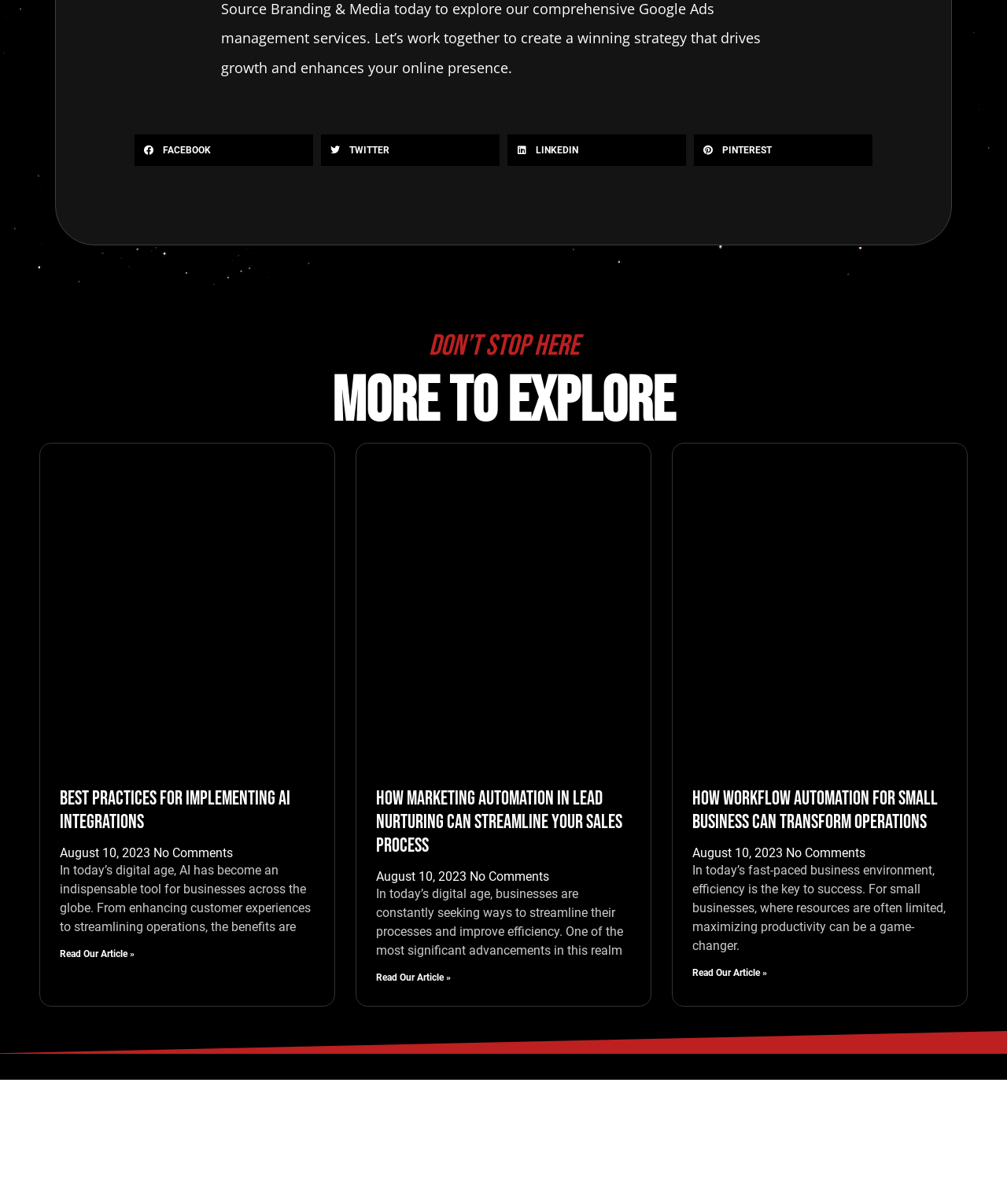Determine the bounding box coordinates of the target area to click to execute the following instruction: "Read more about Best Practices For Implementing AI Integrations."

[0.059, 0.788, 0.134, 0.797]